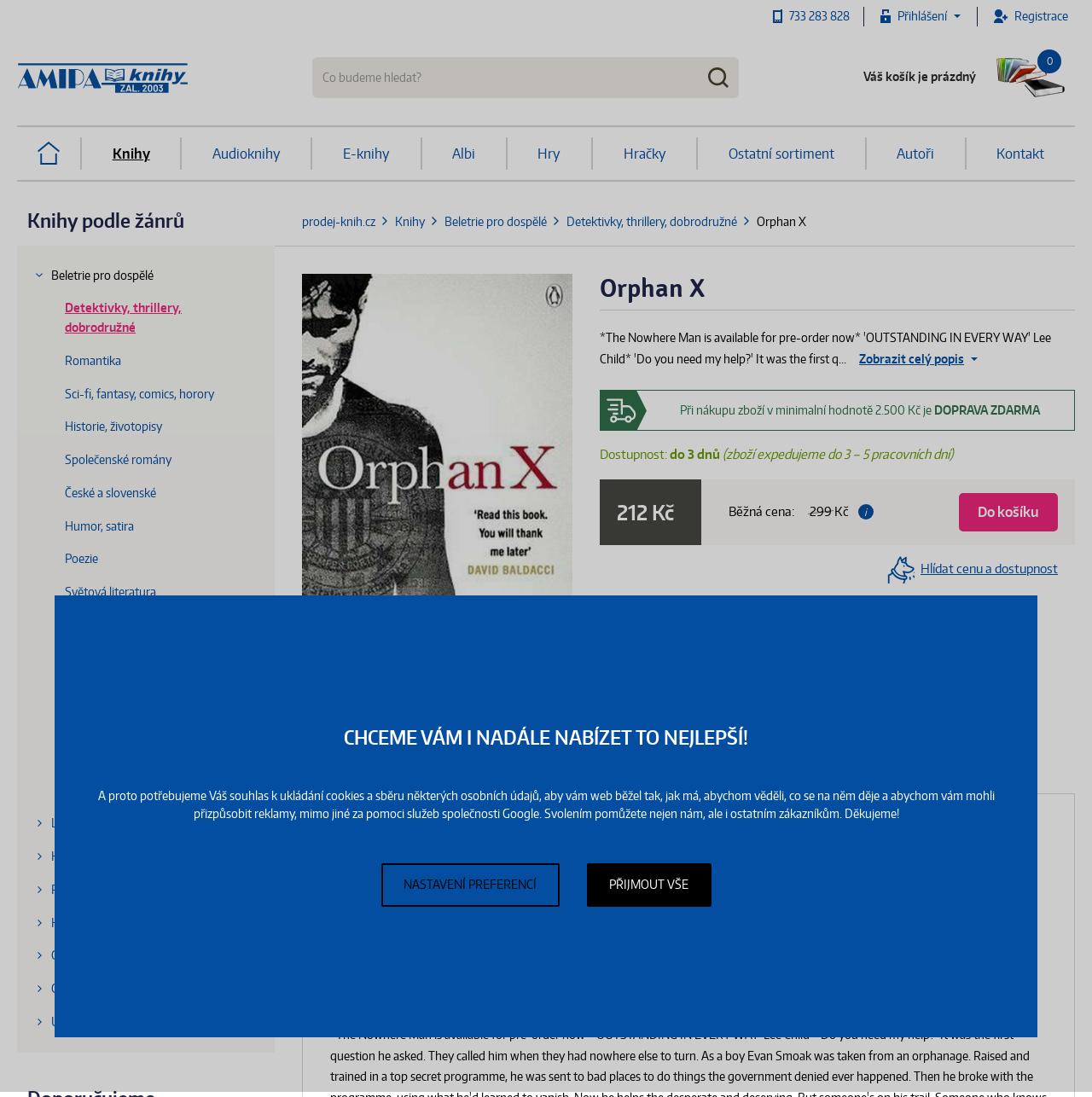What is the availability of the book?
Look at the image and answer the question using a single word or phrase.

do 3 dnů